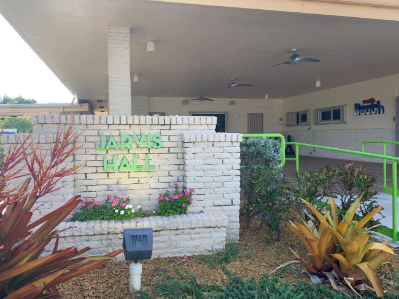Please provide a short answer using a single word or phrase for the question:
What is the purpose of Jarvis Hall?

Community building